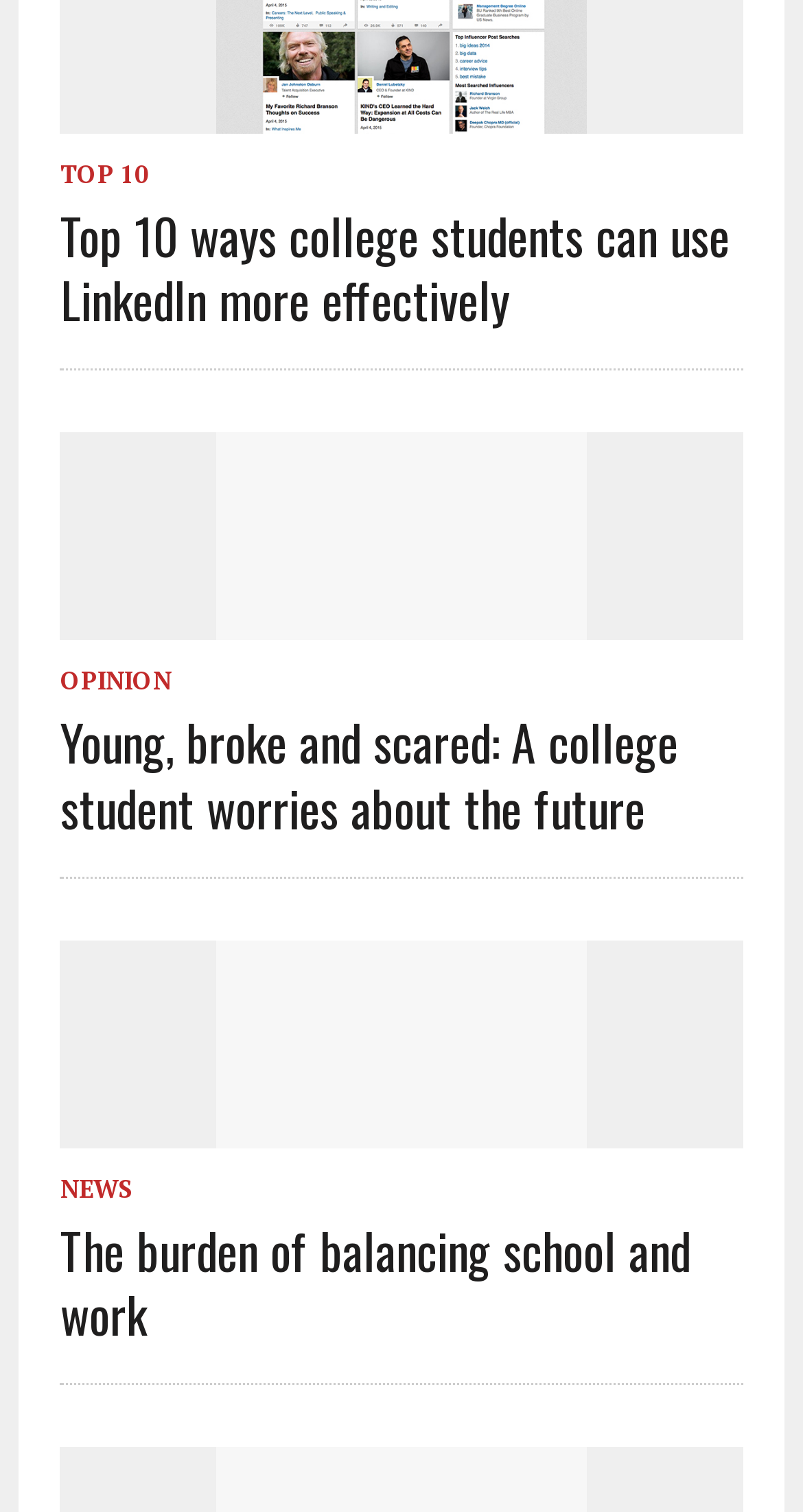Provide the bounding box coordinates of the HTML element this sentence describes: "Top 10". The bounding box coordinates consist of four float numbers between 0 and 1, i.e., [left, top, right, bottom].

[0.075, 0.104, 0.185, 0.125]